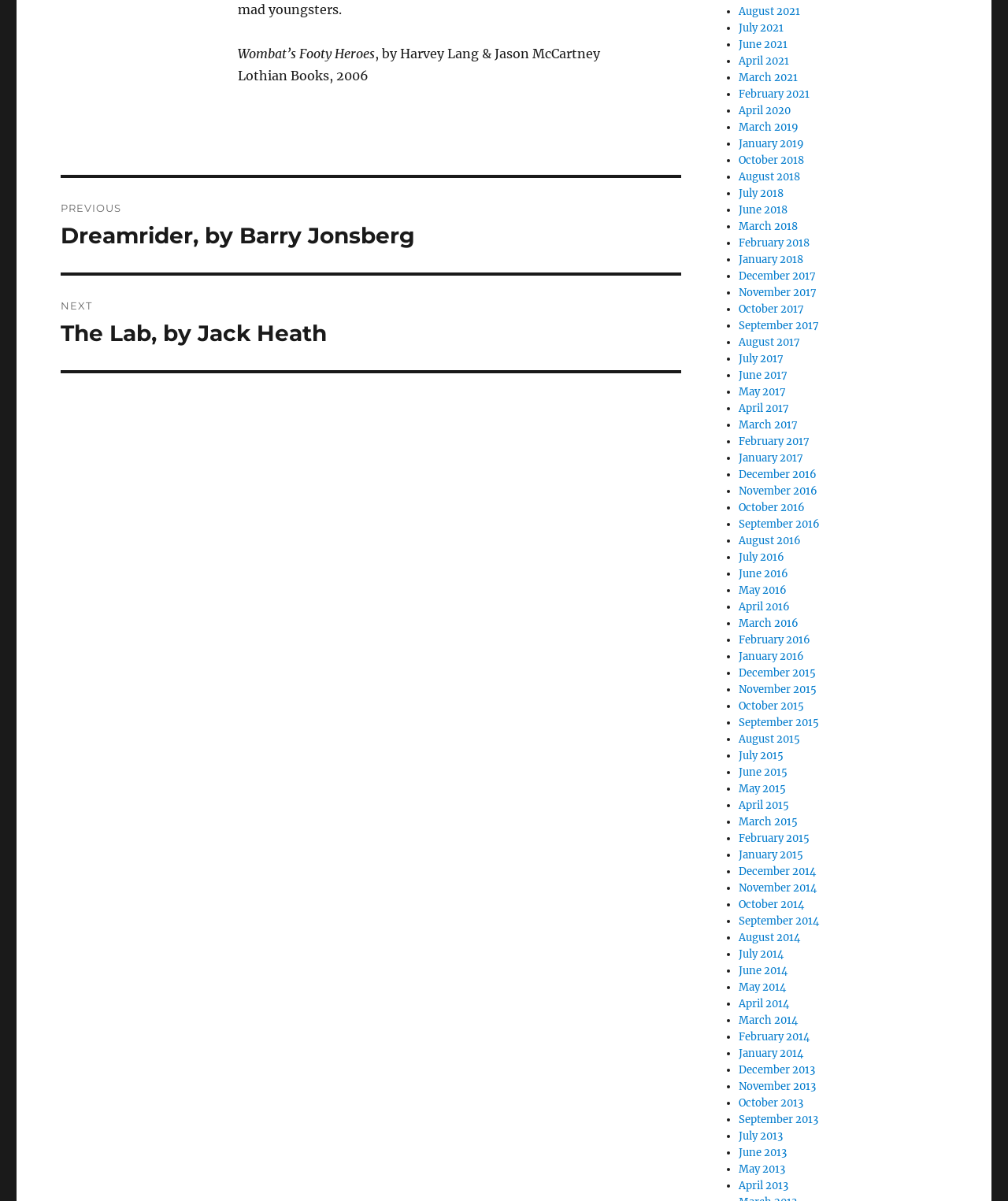What is the navigation section title?
Please look at the screenshot and answer using one word or phrase.

Post navigation